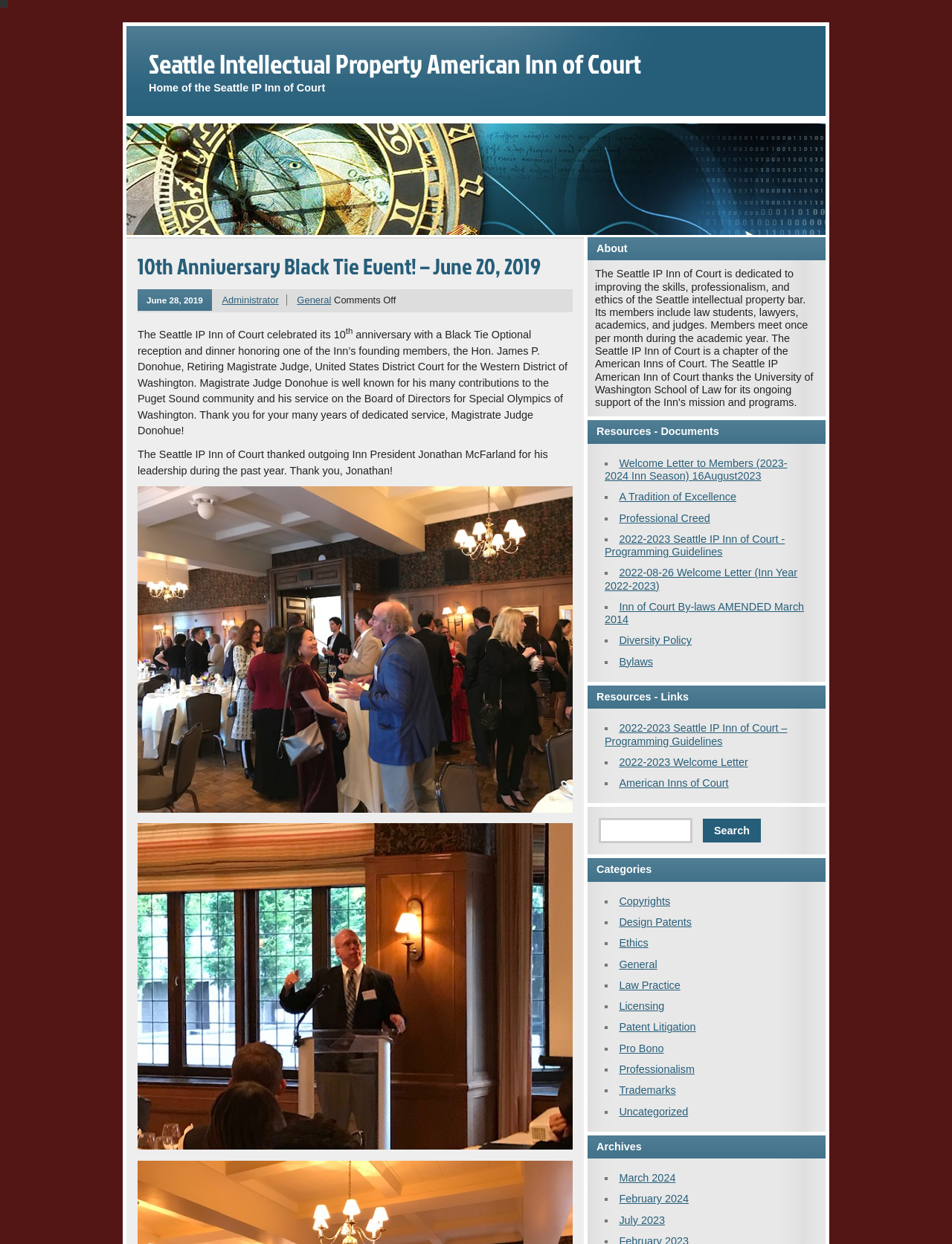What is the name of the event celebrated on June 20, 2019?
Provide a detailed and extensive answer to the question.

Based on the webpage, I found the heading '10th Anniversary Black Tie Event! – June 20, 2019' which indicates that the event celebrated on June 20, 2019 is the 10th Anniversary Black Tie Event.